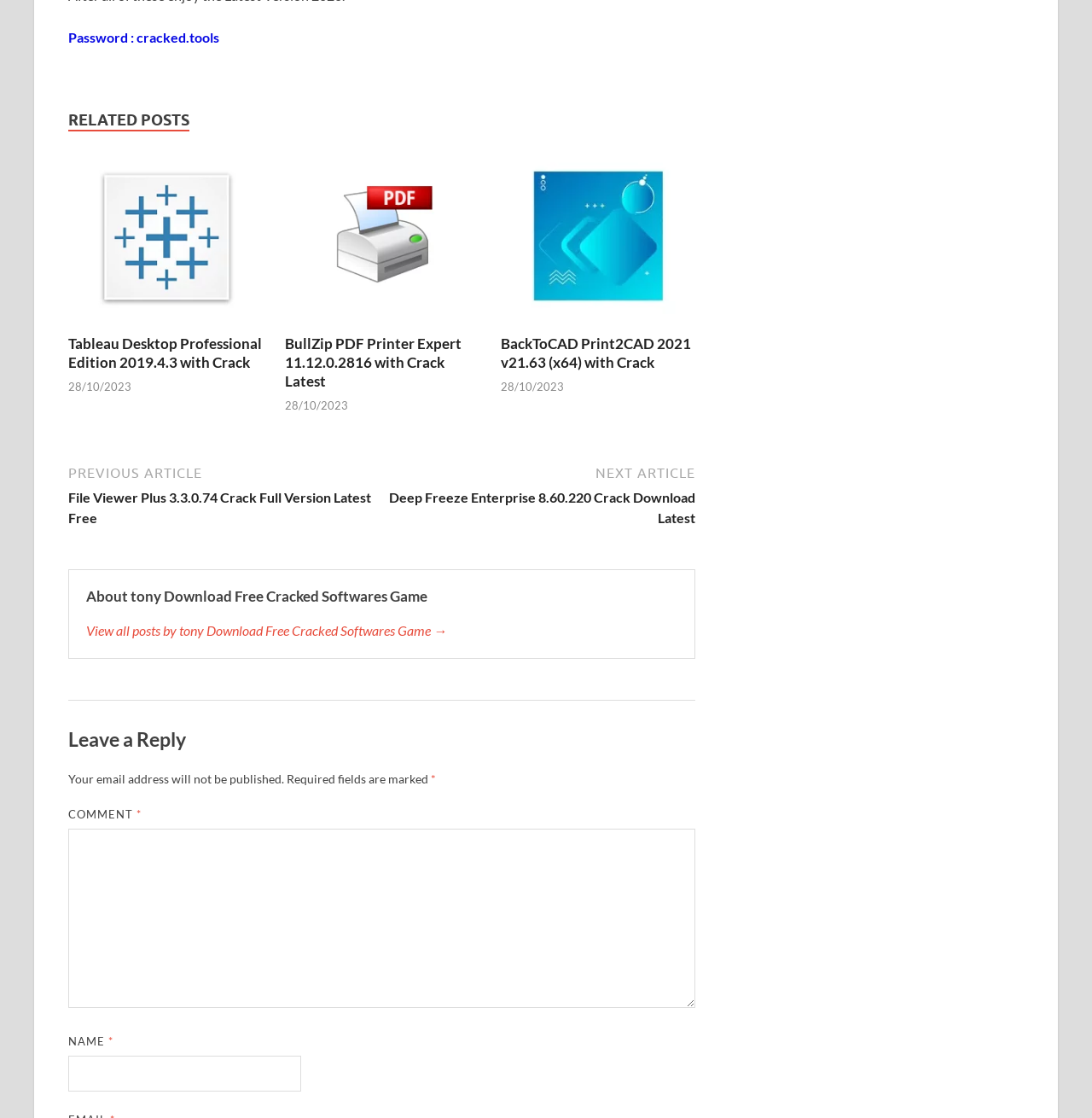Locate the bounding box of the UI element with the following description: "parent_node: NAME * name="author"".

[0.062, 0.944, 0.276, 0.976]